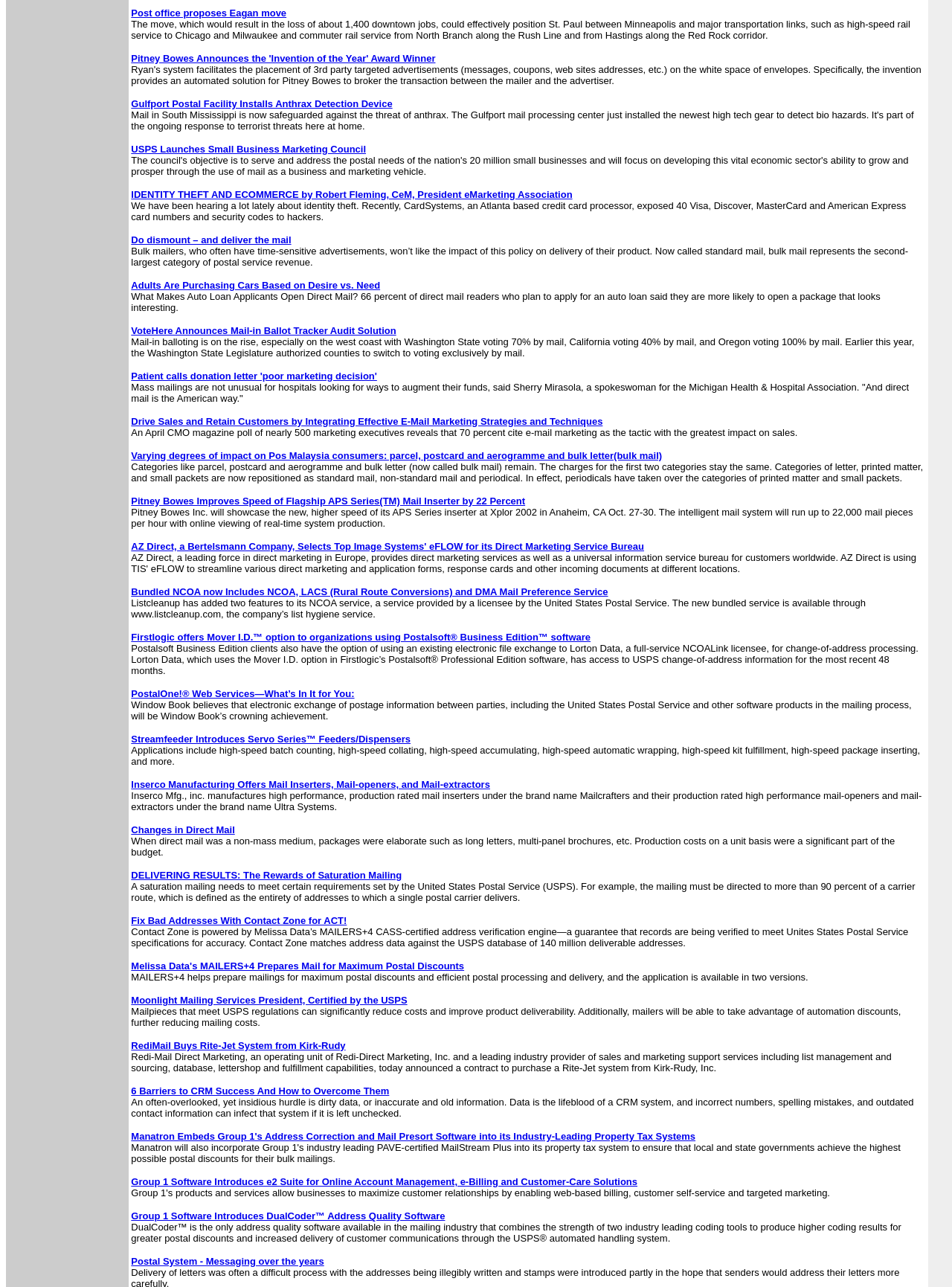Respond with a single word or phrase to the following question: What is the benefit of using saturation mailing?

Postal discounts